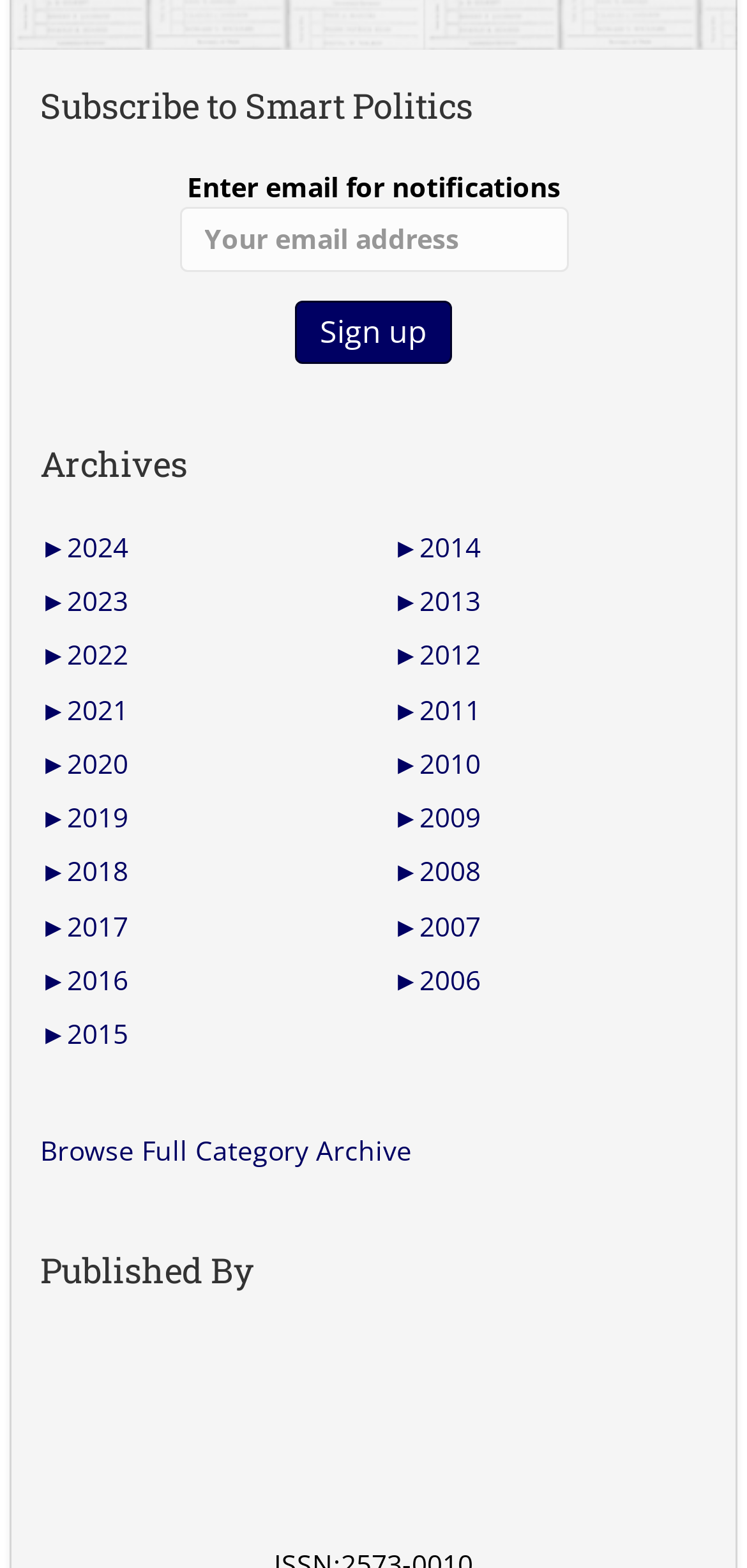Identify the bounding box coordinates of the element to click to follow this instruction: 'Subscribe to newsletter'. Ensure the coordinates are four float values between 0 and 1, provided as [left, top, right, bottom].

[0.24, 0.132, 0.76, 0.174]